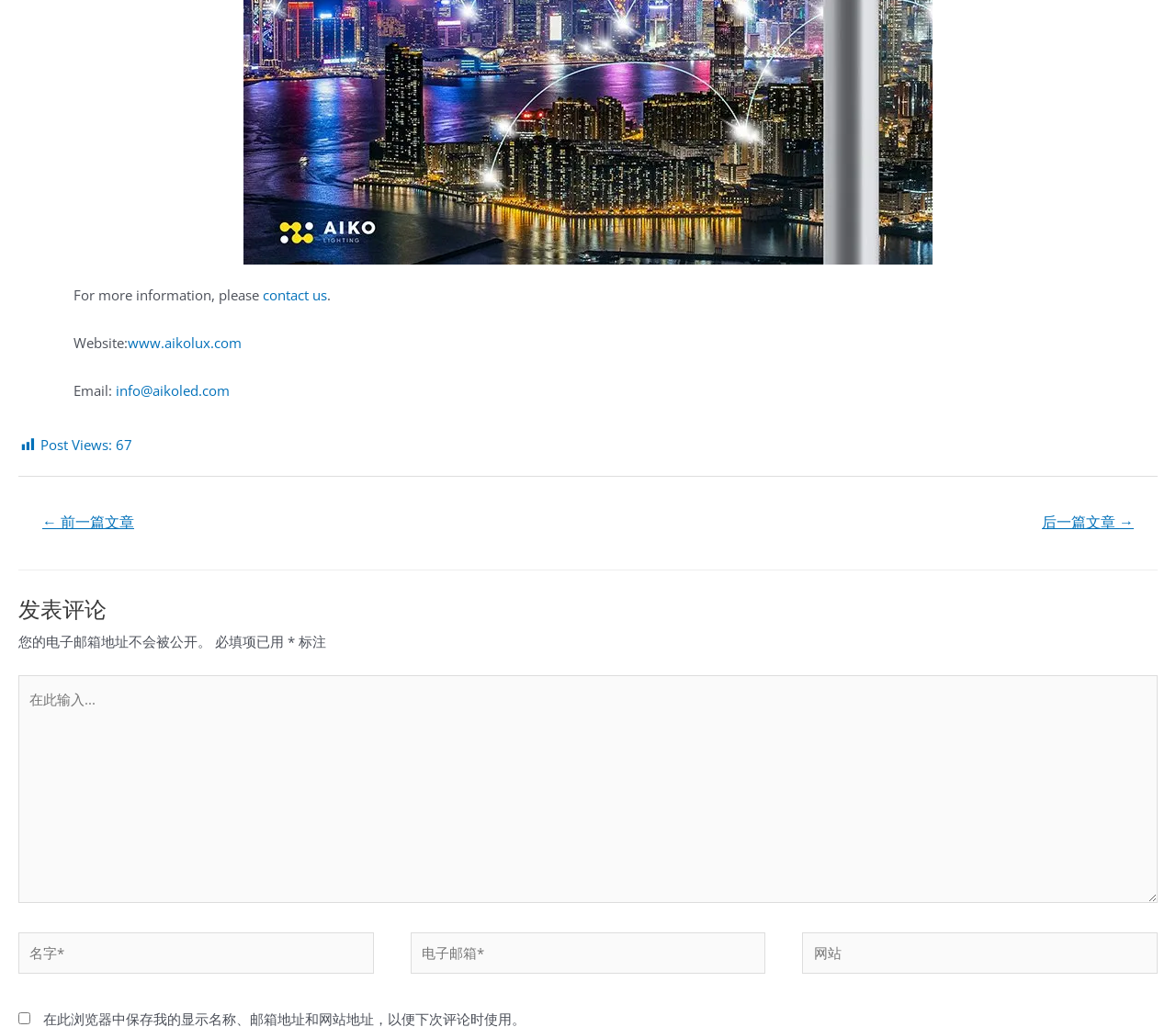Using the details in the image, give a detailed response to the question below:
What is required to fill in the comment form?

I found the required fields by looking at the asterisk (*) symbol next to the '名字' and '电子邮箱' fields, which indicate that they are required to fill in.